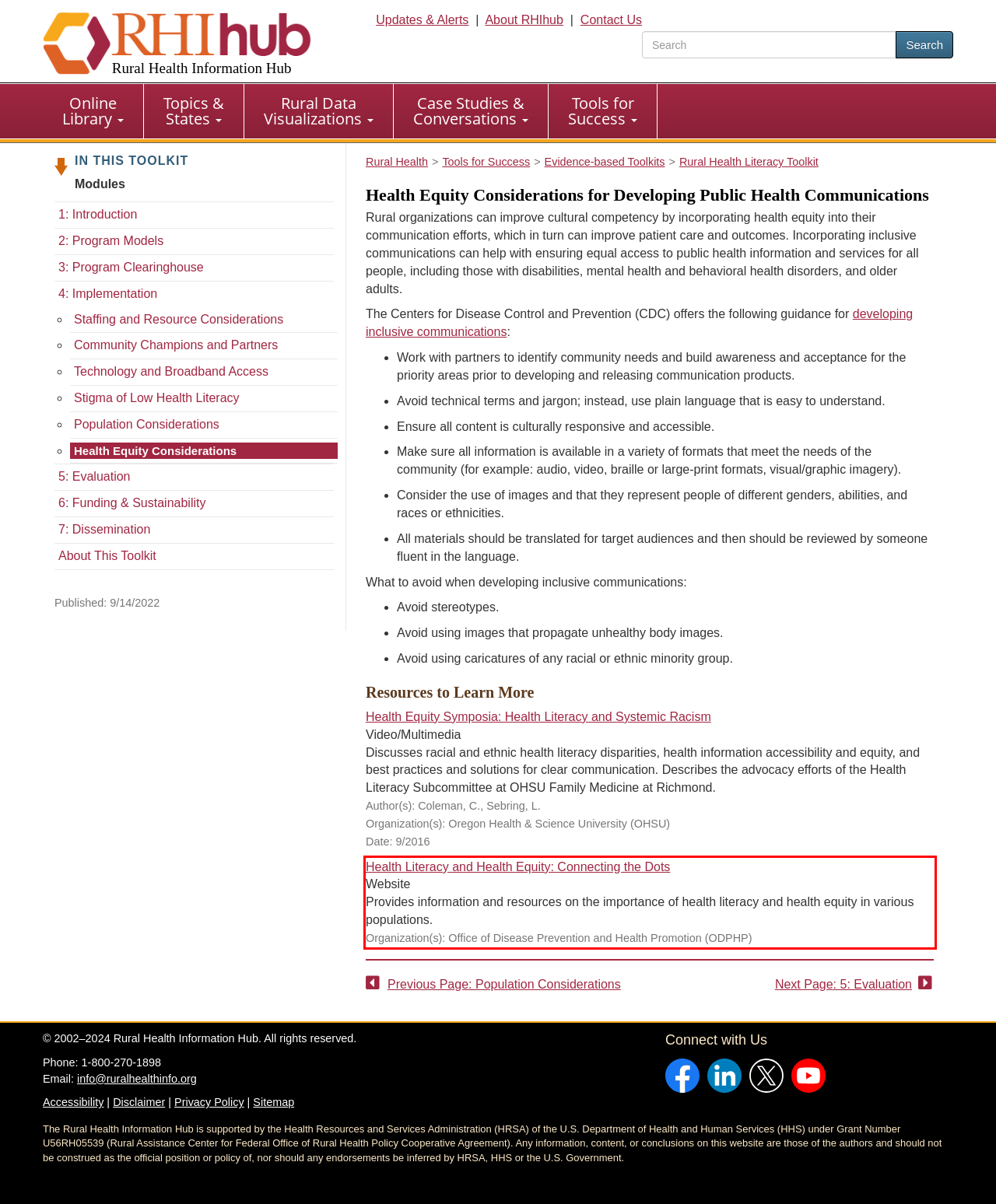You have a screenshot of a webpage with a UI element highlighted by a red bounding box. Use OCR to obtain the text within this highlighted area.

Health Literacy and Health Equity: Connecting the Dots Website Provides information and resources on the importance of health literacy and health equity in various populations. Organization(s): Office of Disease Prevention and Health Promotion (ODPHP)